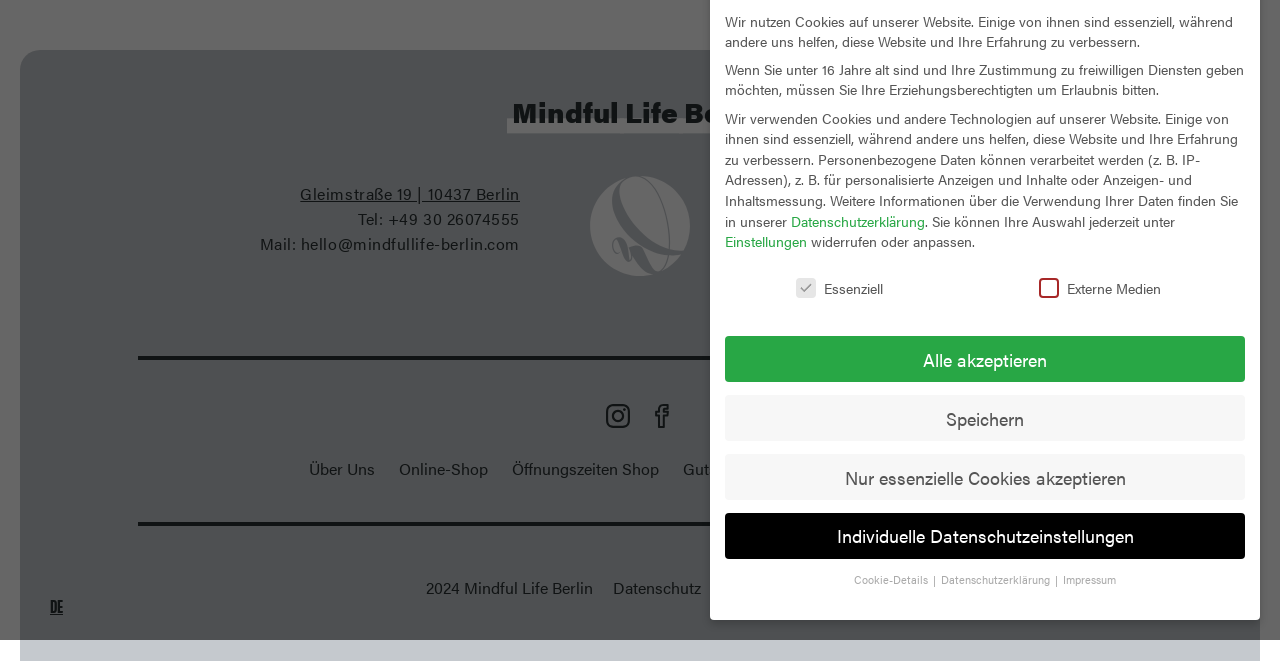Find the bounding box of the web element that fits this description: "Preise".

[0.594, 0.425, 0.632, 0.46]